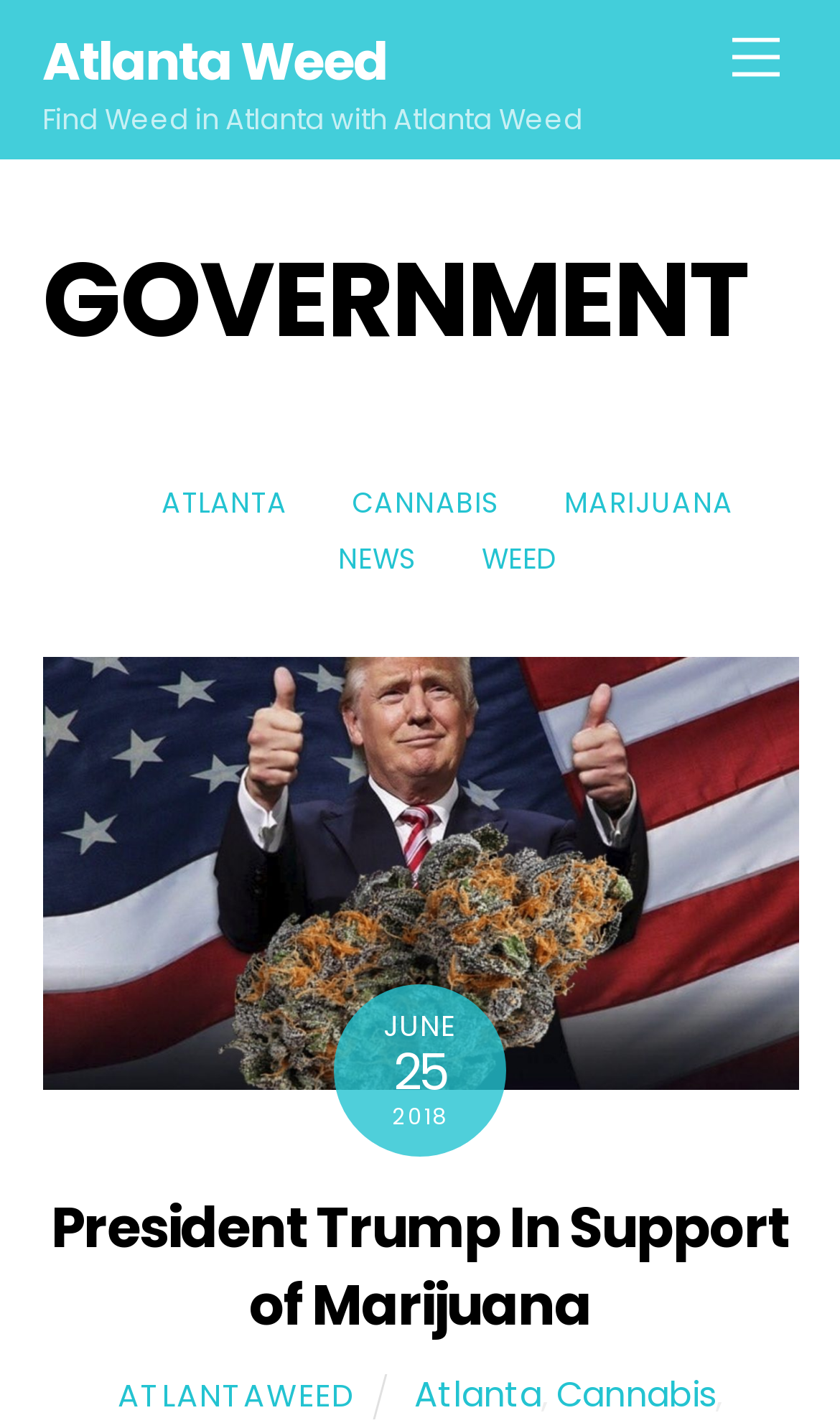Identify the bounding box coordinates for the region to click in order to carry out this instruction: "Read about 'President Trump In Support of Marijuana'". Provide the coordinates using four float numbers between 0 and 1, formatted as [left, top, right, bottom].

[0.061, 0.835, 0.939, 0.944]